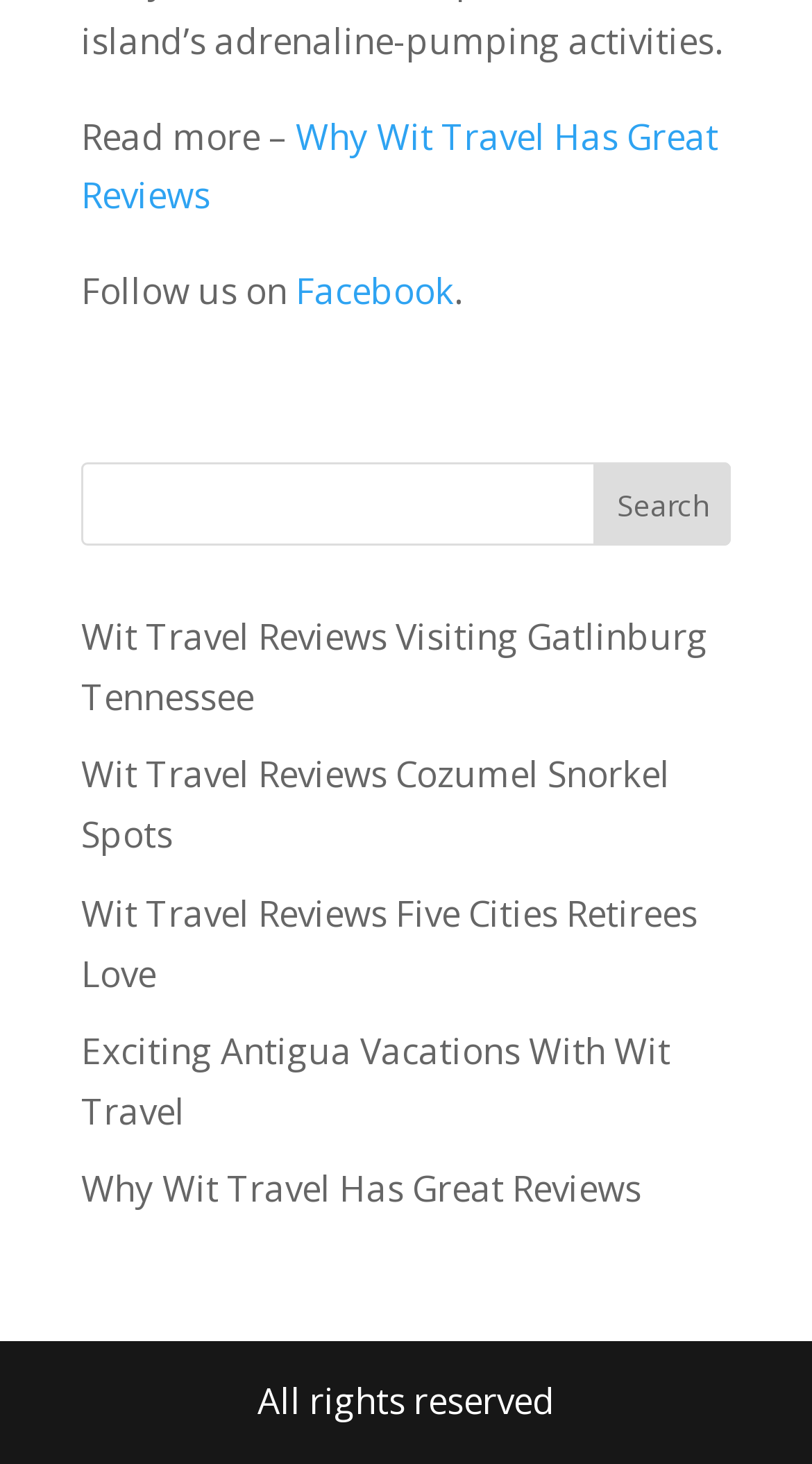Locate the bounding box coordinates of the clickable element to fulfill the following instruction: "View Wit Travel reviews for visiting Gatlinburg Tennessee". Provide the coordinates as four float numbers between 0 and 1 in the format [left, top, right, bottom].

[0.1, 0.418, 0.872, 0.492]